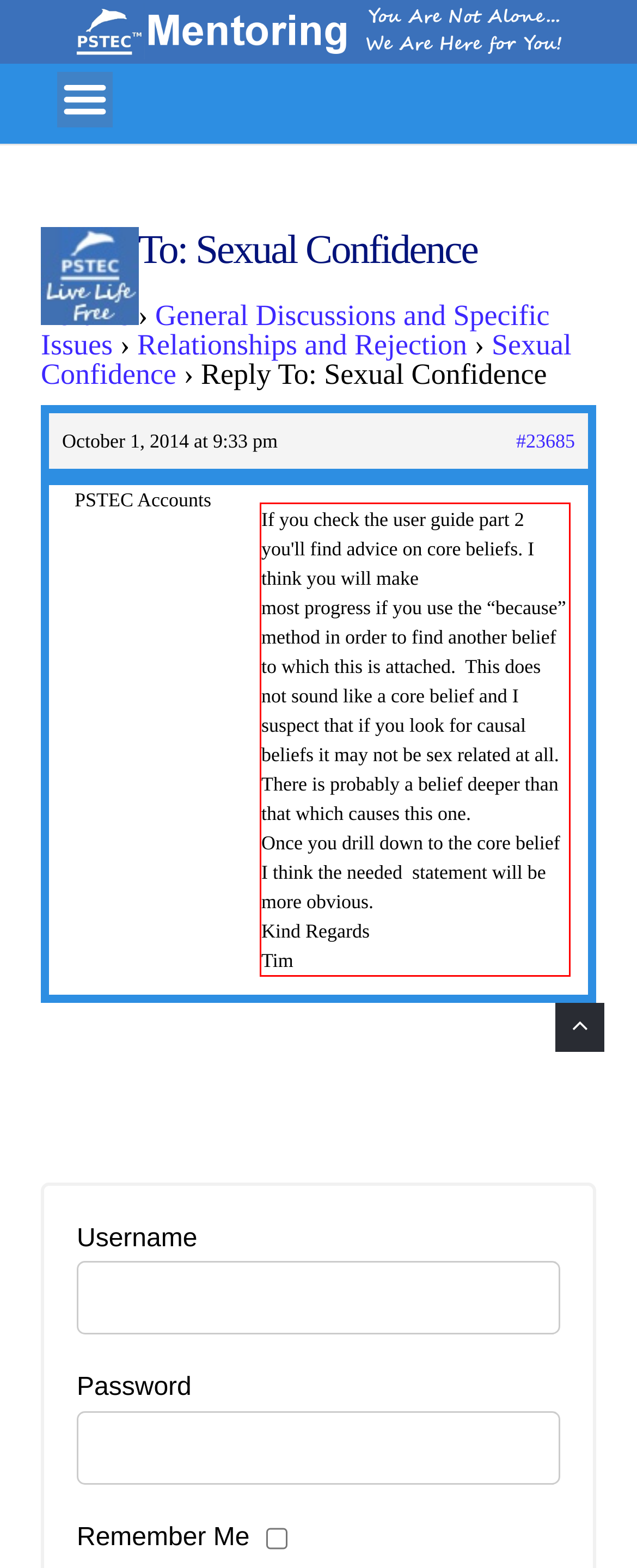Please perform OCR on the text within the red rectangle in the webpage screenshot and return the text content.

If you check the user guide part 2 you'll find advice on core beliefs. I think you will make most progress if you use the “because” method in order to find another belief to which this is attached. This does not sound like a core belief and I suspect that if you look for causal beliefs it may not be sex related at all. There is probably a belief deeper than that which causes this one. Once you drill down to the core belief I think the needed statement will be more obvious. Kind Regards Tim